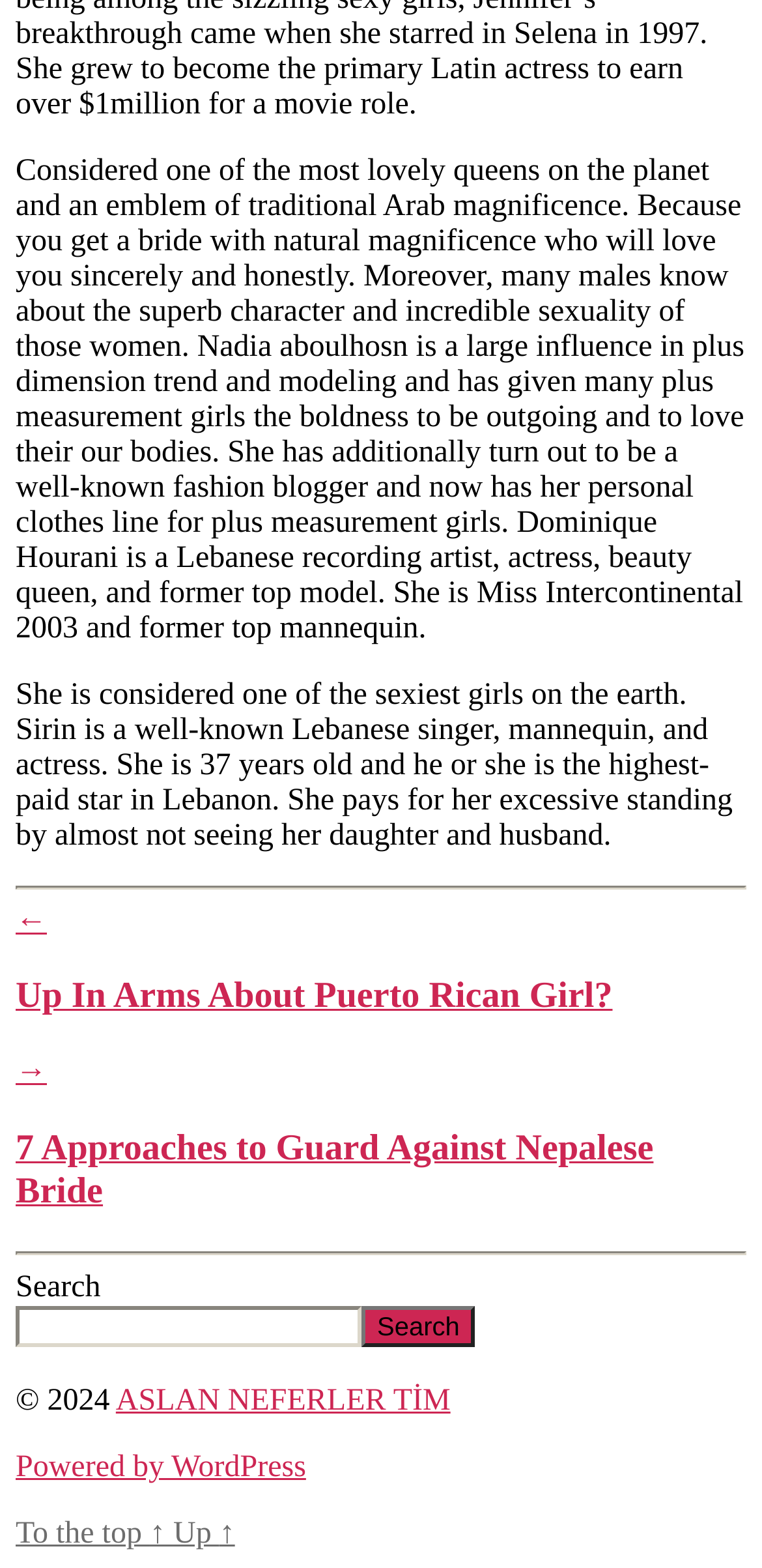What is the year mentioned in the copyright information?
Look at the image and respond with a single word or a short phrase.

2024